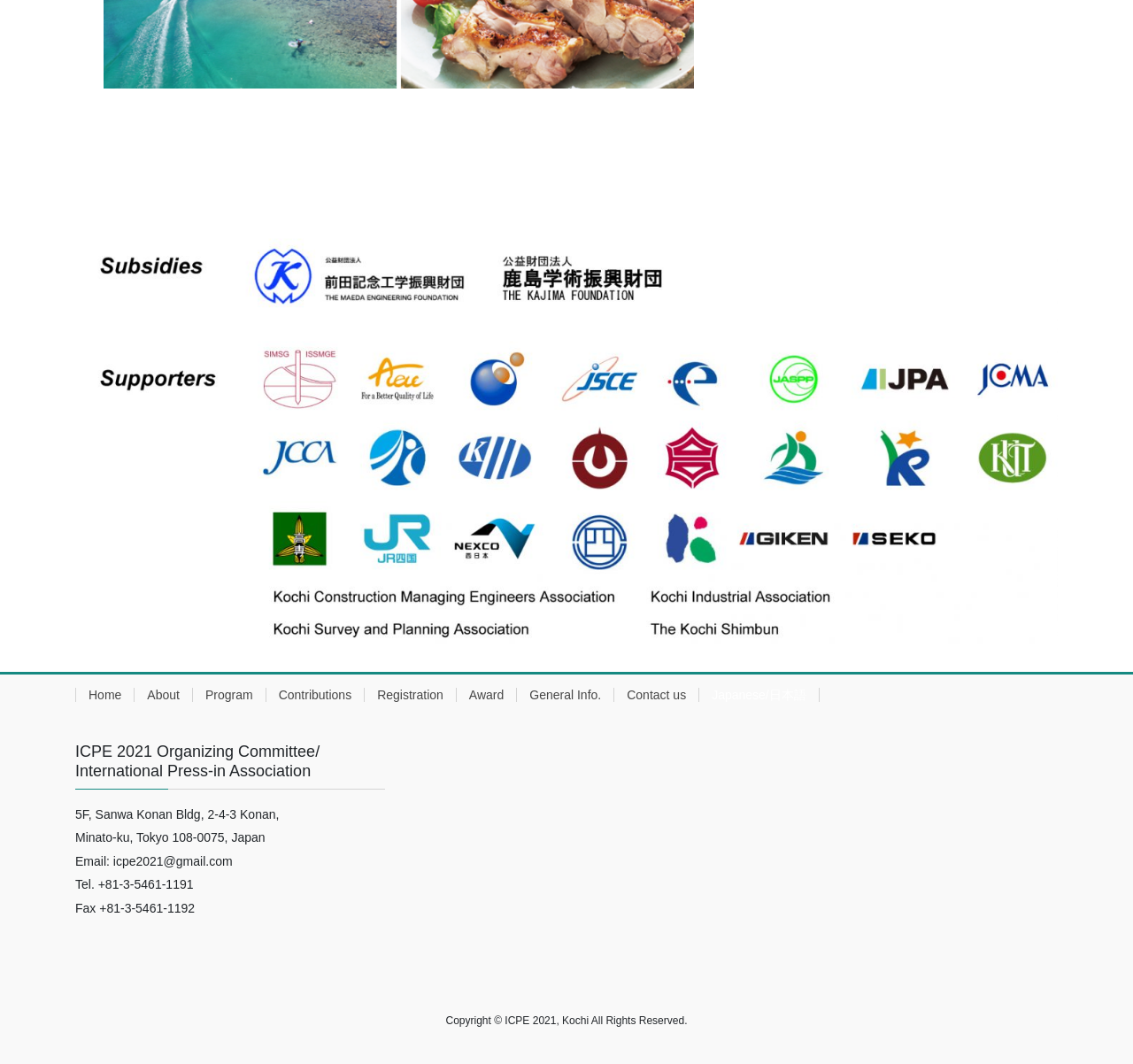Find the bounding box coordinates of the element's region that should be clicked in order to follow the given instruction: "view about page". The coordinates should consist of four float numbers between 0 and 1, i.e., [left, top, right, bottom].

[0.118, 0.647, 0.169, 0.66]